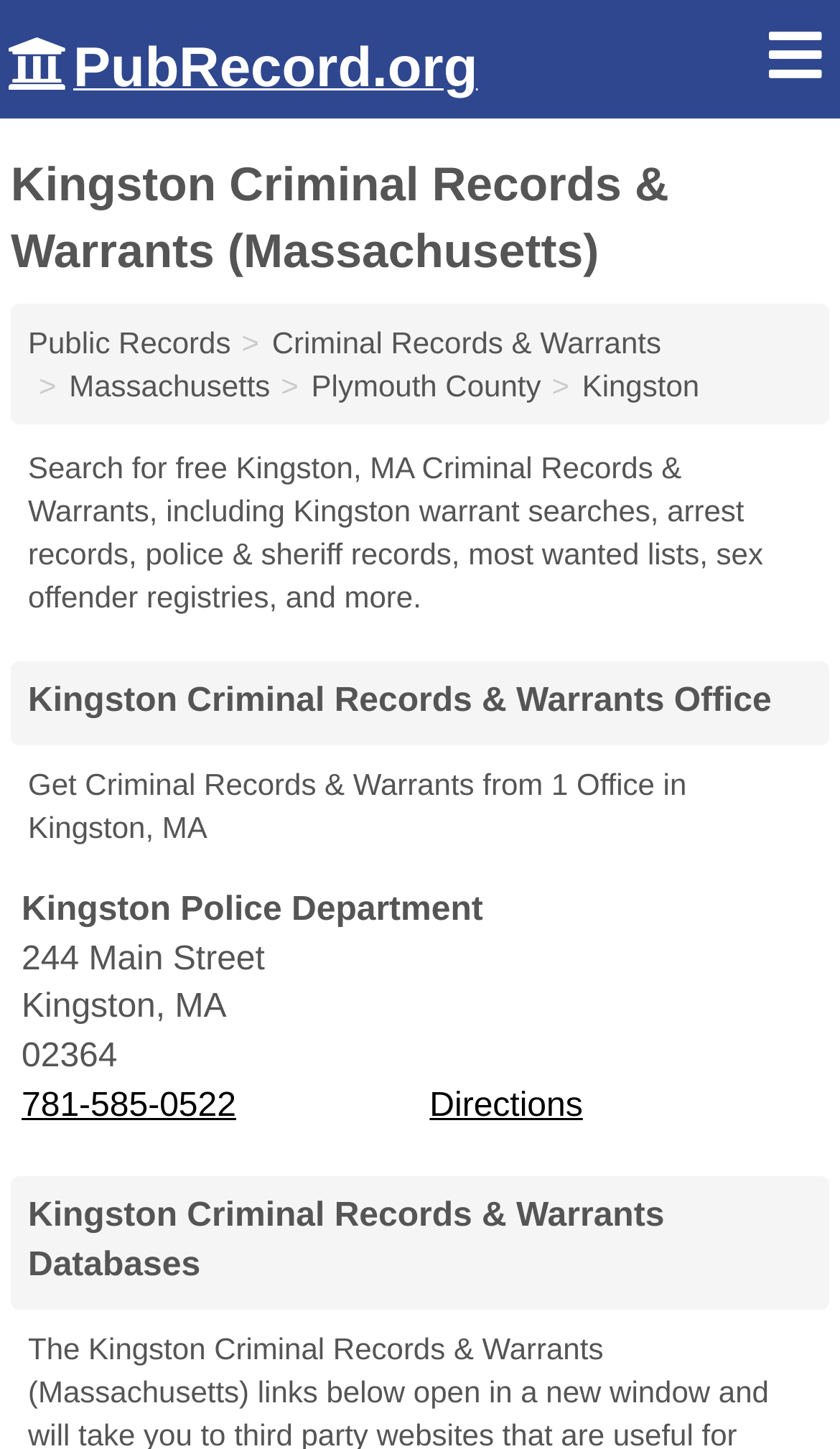Provide a comprehensive description of the webpage.

The webpage is focused on providing free Kingston criminal records and warrants in Massachusetts. At the top, there is a link to PubRecord.org, followed by a heading that reads "Kingston Criminal Records & Warrants (Massachusetts)". Below this heading, there are three links: "Public Records", "Criminal Records & Warrants", and "Massachusetts", which are aligned horizontally. 

Further down, there are four more links: "Plymouth County", "Kingston", "Massachusetts", and another "Kingston", which are also aligned horizontally. A paragraph of text explains that the webpage provides free access to Kingston criminal records and warrants, including warrant searches, arrest records, and sex offender registries.

Below this text, there is a heading that reads "Kingston Criminal Records & Warrants Office", followed by a sentence stating that users can get criminal records and warrants from one office in Kingston, MA. The address of the Kingston Police Department is provided, including the street address, zip code, and phone number. There is also a link to get directions to the police department.

At the bottom of the page, there is a heading that reads "Kingston Criminal Records & Warrants Databases", but it does not contain any additional information. Overall, the webpage is organized to provide easy access to Kingston criminal records and warrants, with clear headings and links to relevant information.